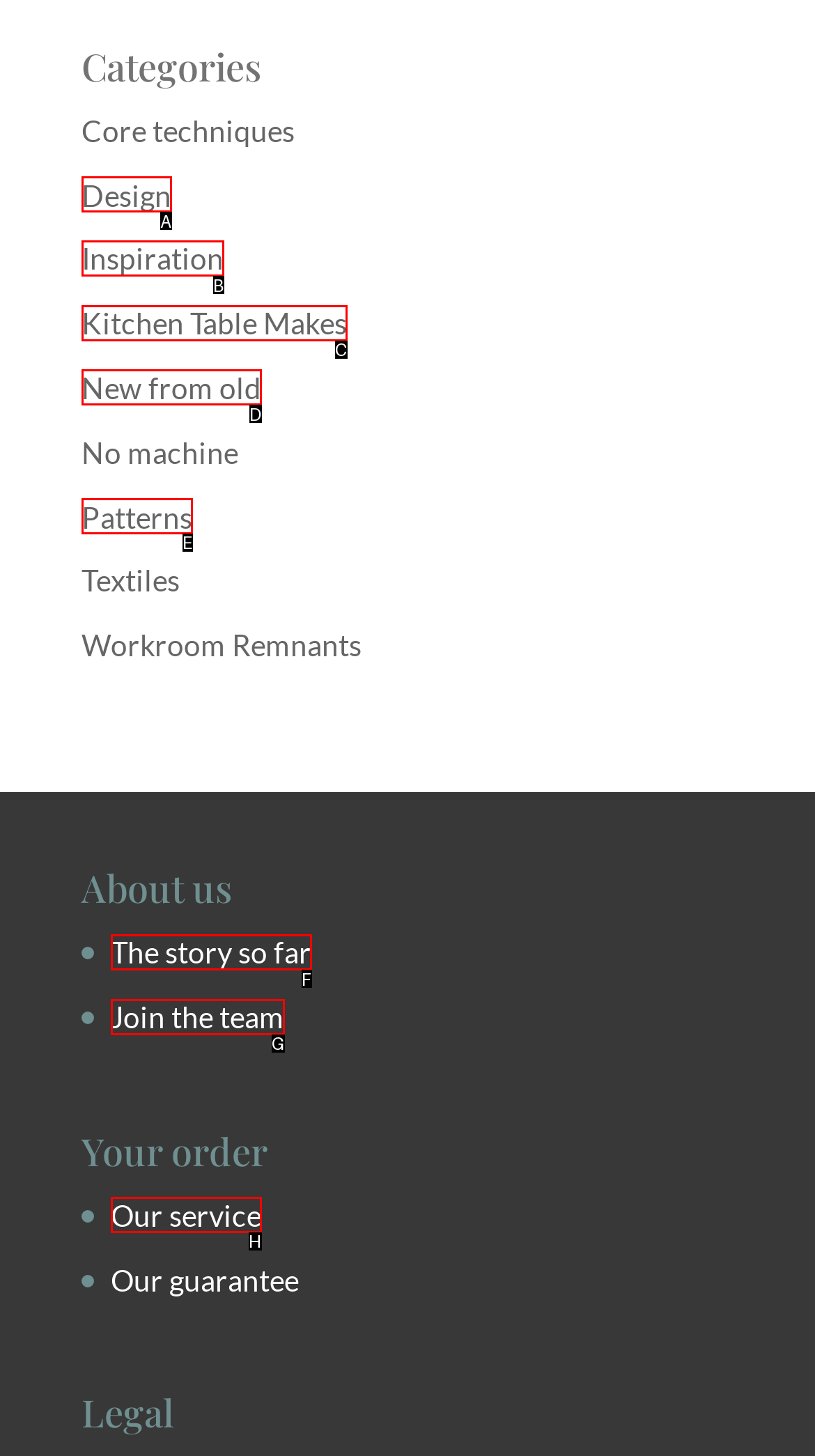Which HTML element fits the description: The story so far? Respond with the letter of the appropriate option directly.

F